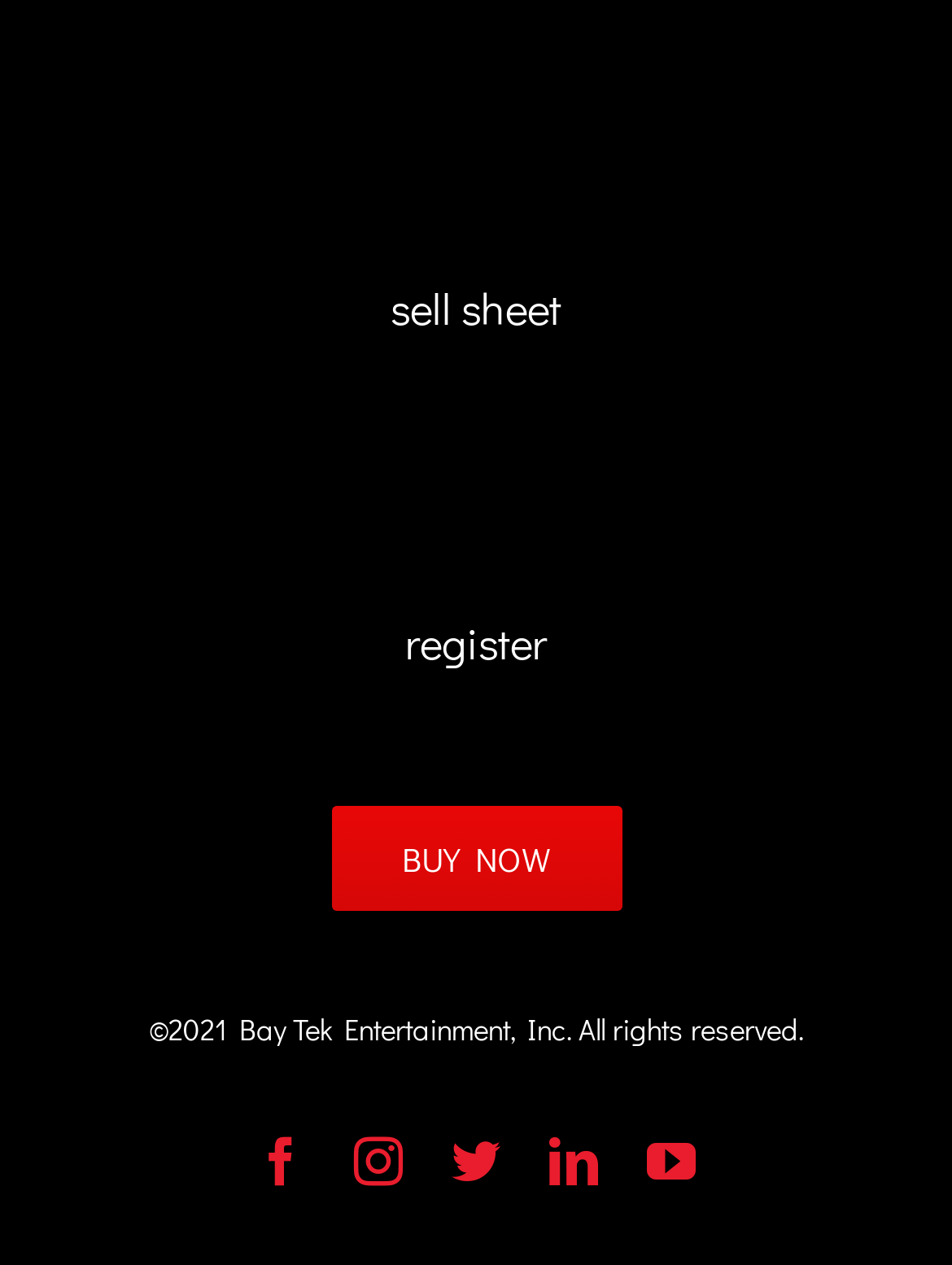Respond to the question below with a single word or phrase:
What is the copyright information?

2021 Bay Tek Entertainment, Inc.